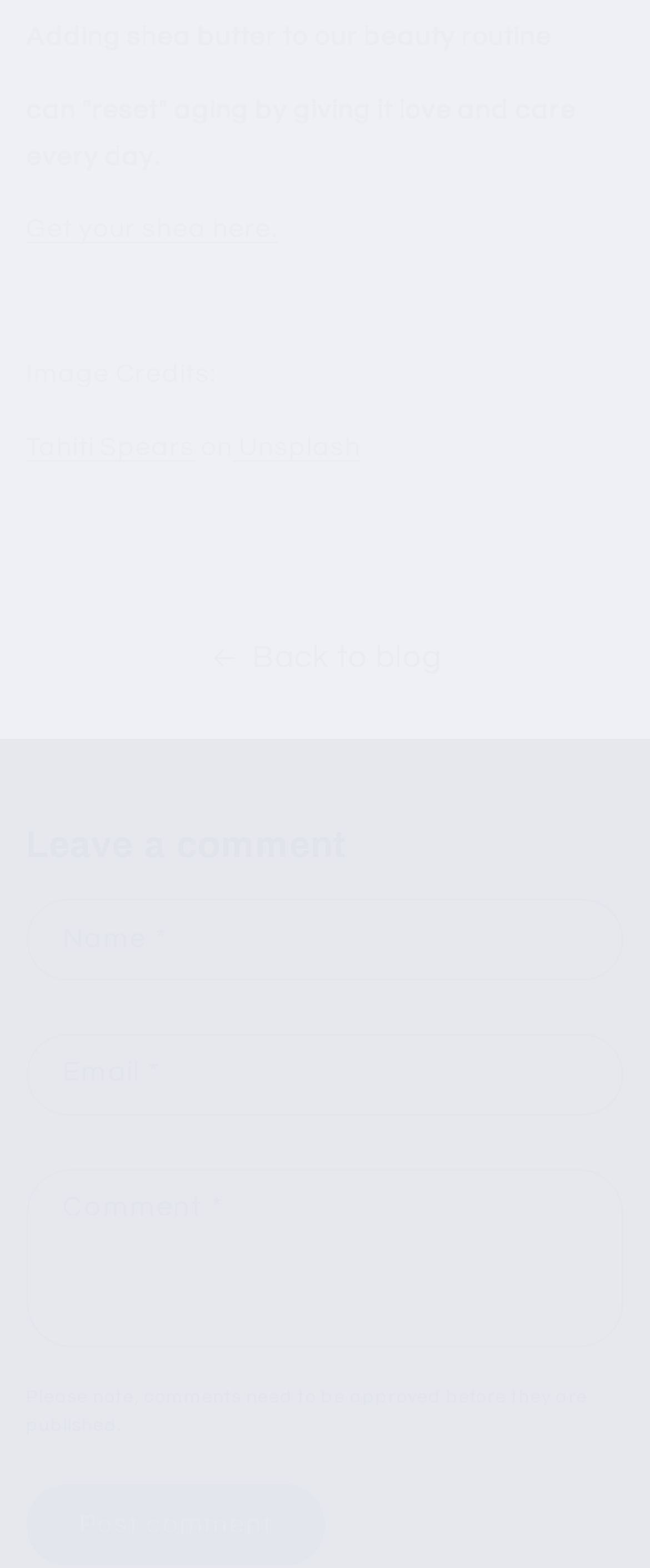Give a one-word or short phrase answer to the question: 
What is the purpose of the text 'Please note, comments need to be approved before they are published.'?

To inform users about comment approval